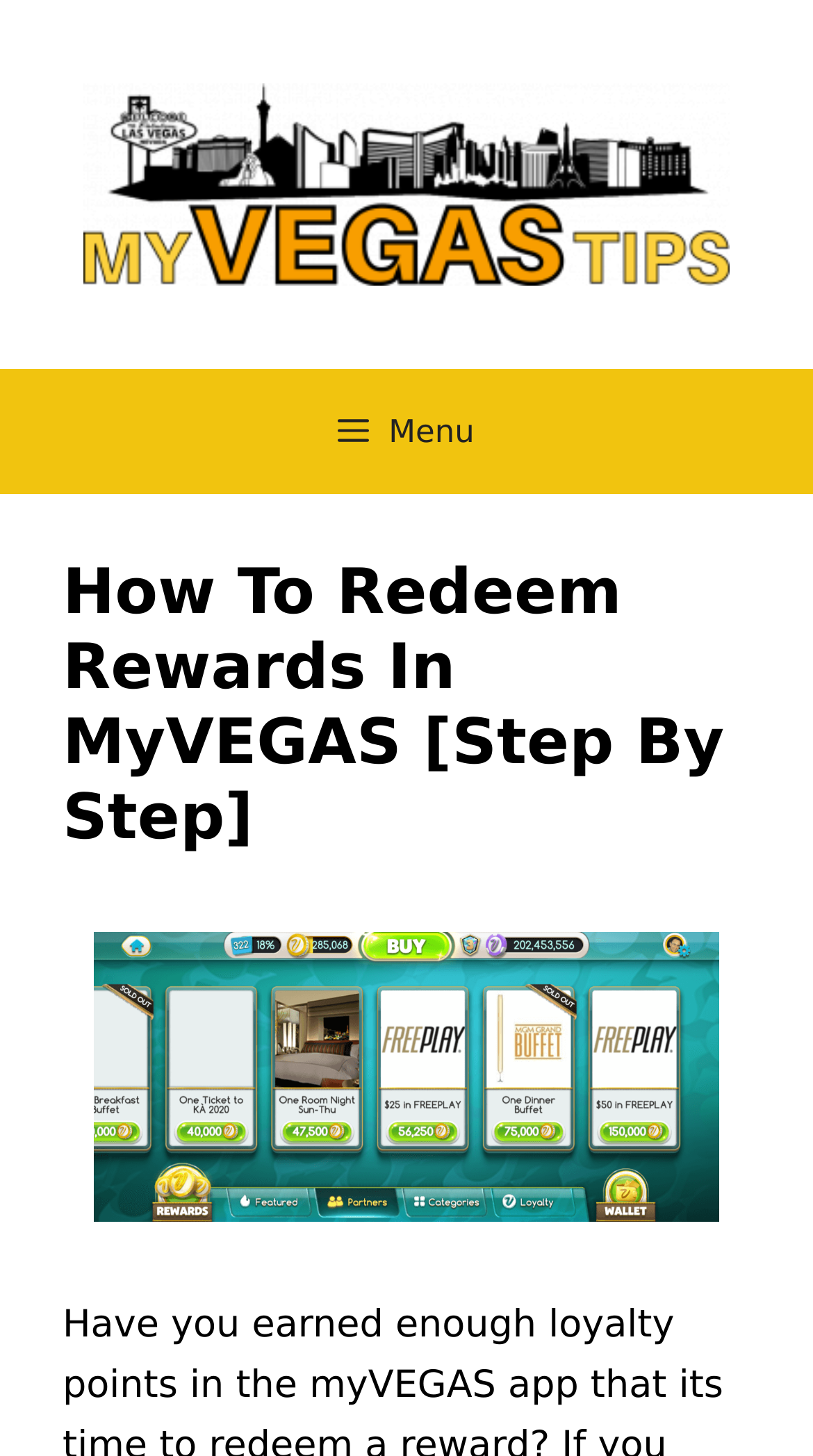Identify the bounding box of the UI component described as: "Menu".

[0.0, 0.254, 1.0, 0.34]